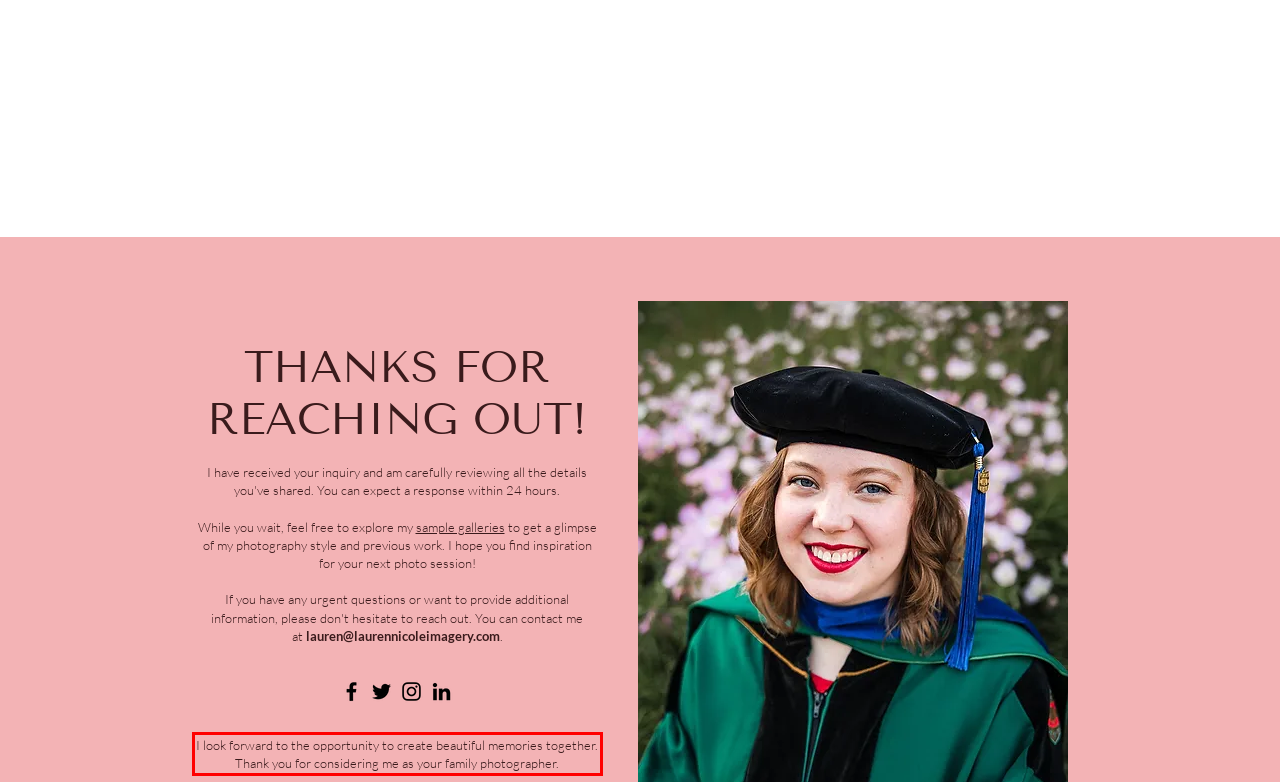The screenshot provided shows a webpage with a red bounding box. Apply OCR to the text within this red bounding box and provide the extracted content.

I look forward to the opportunity to create beautiful memories together. Thank you for considering me as your family photographer.